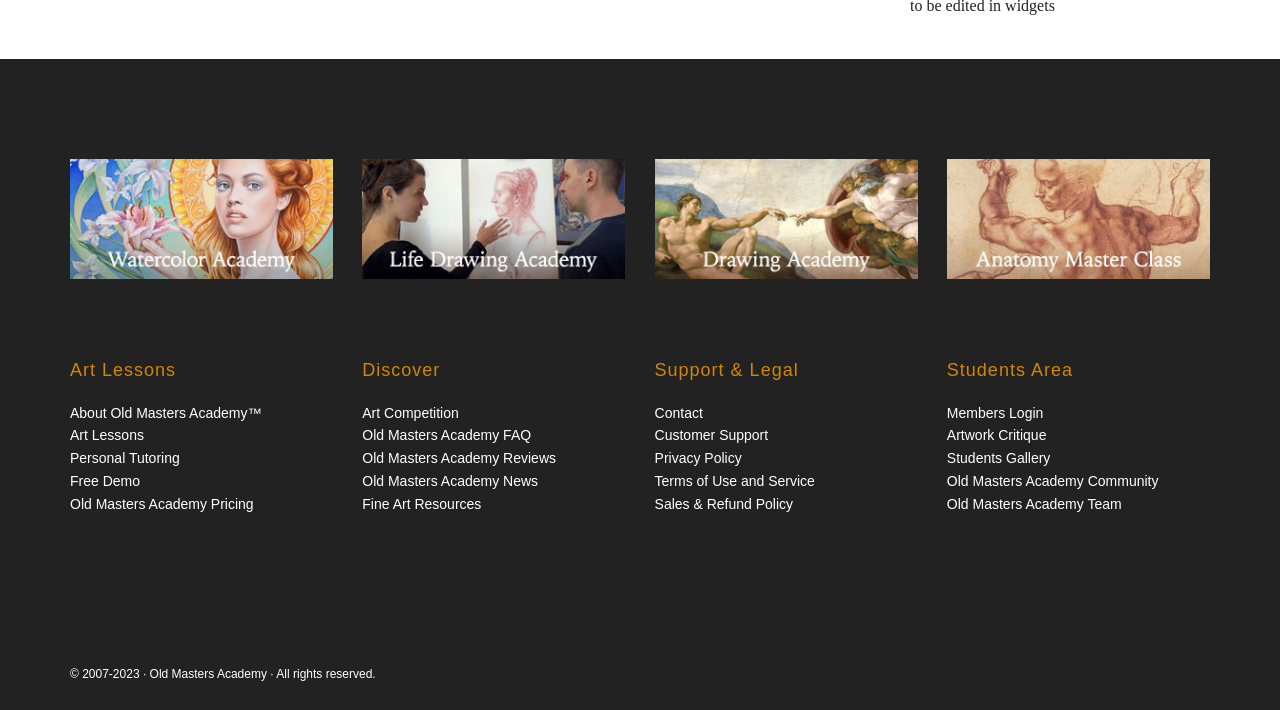What is the name of the academy?
Give a detailed explanation using the information visible in the image.

The question asks for the name of the academy, which can be found in the link element with the text 'Watercolor Academy' at the top left of the webpage.